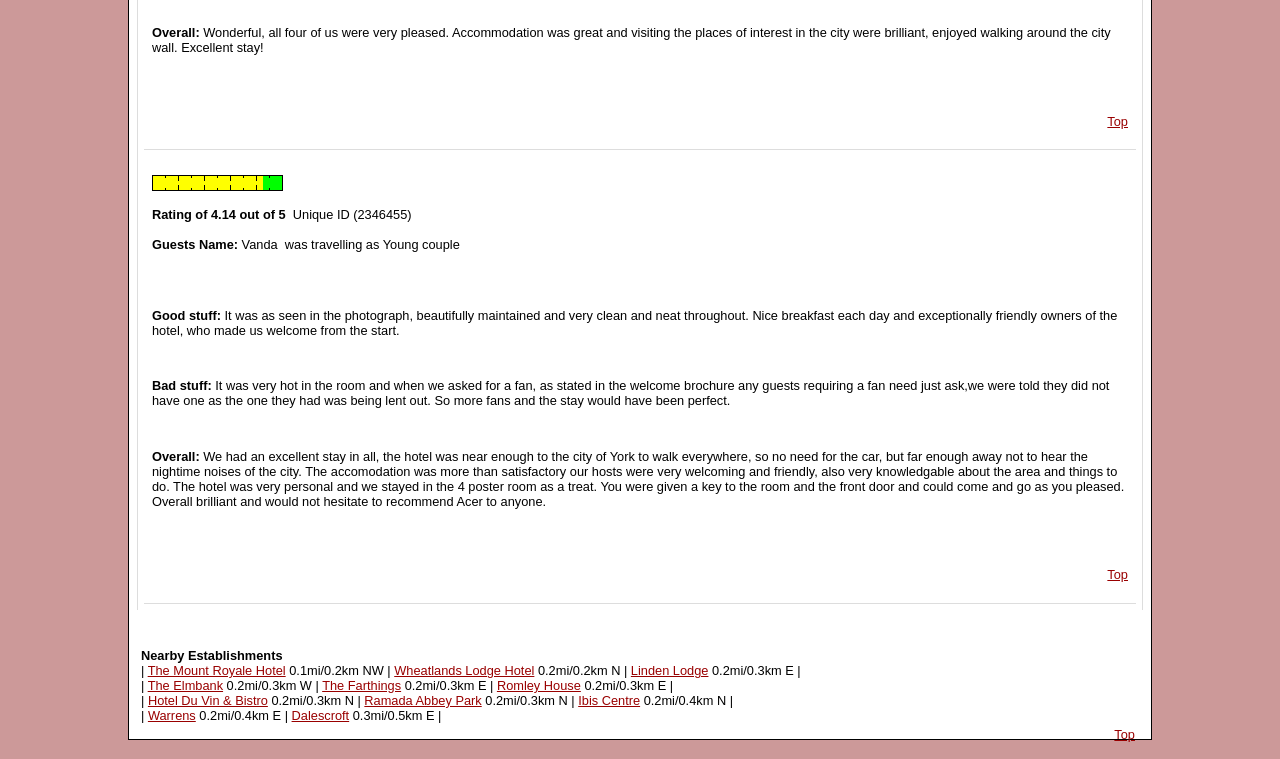Provide the bounding box coordinates for the specified HTML element described in this description: "The Mount Royale Hotel". The coordinates should be four float numbers ranging from 0 to 1, in the format [left, top, right, bottom].

[0.115, 0.874, 0.223, 0.894]